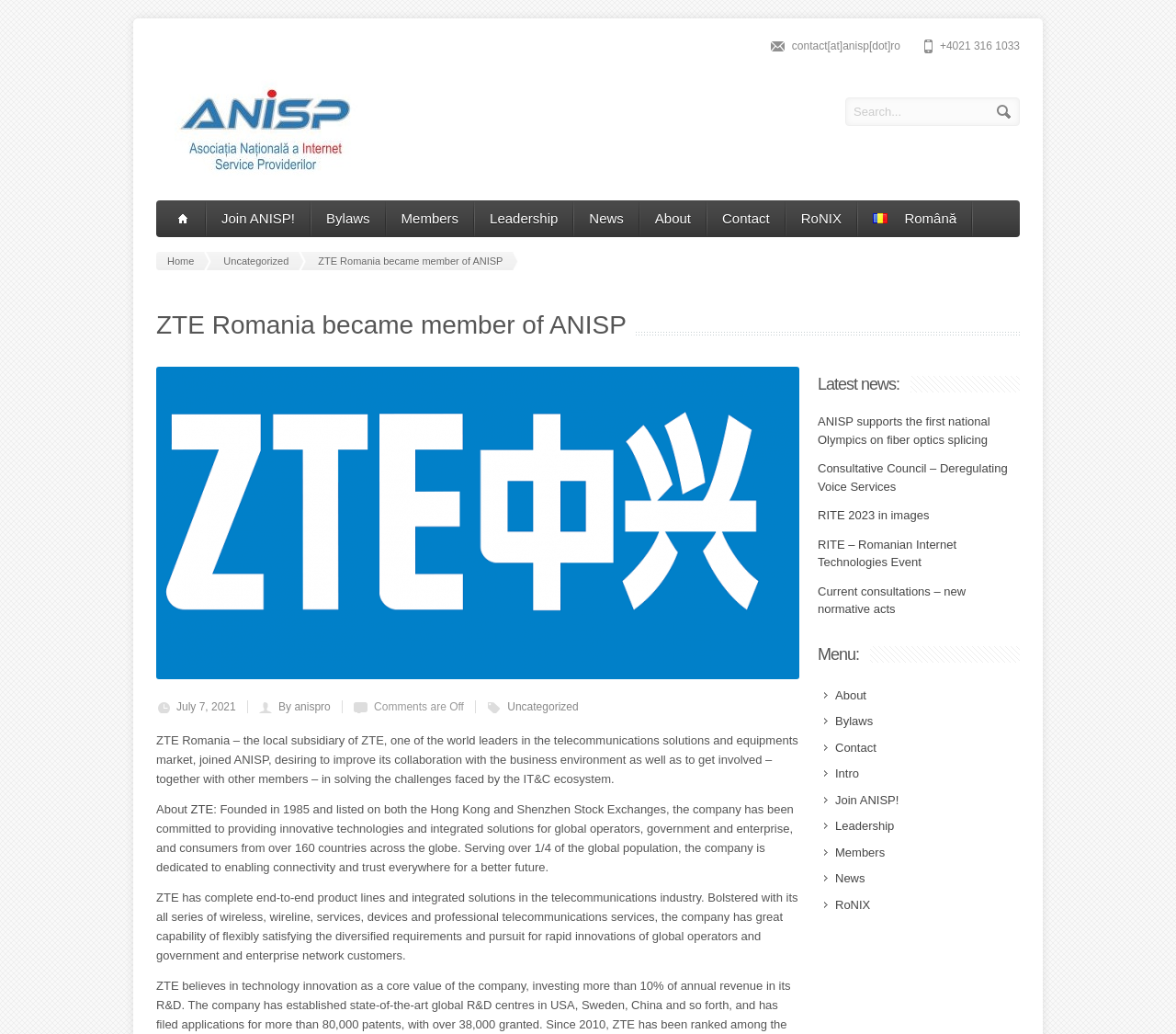Please locate the bounding box coordinates of the element that should be clicked to achieve the given instruction: "Contact ANISP".

[0.673, 0.038, 0.766, 0.051]